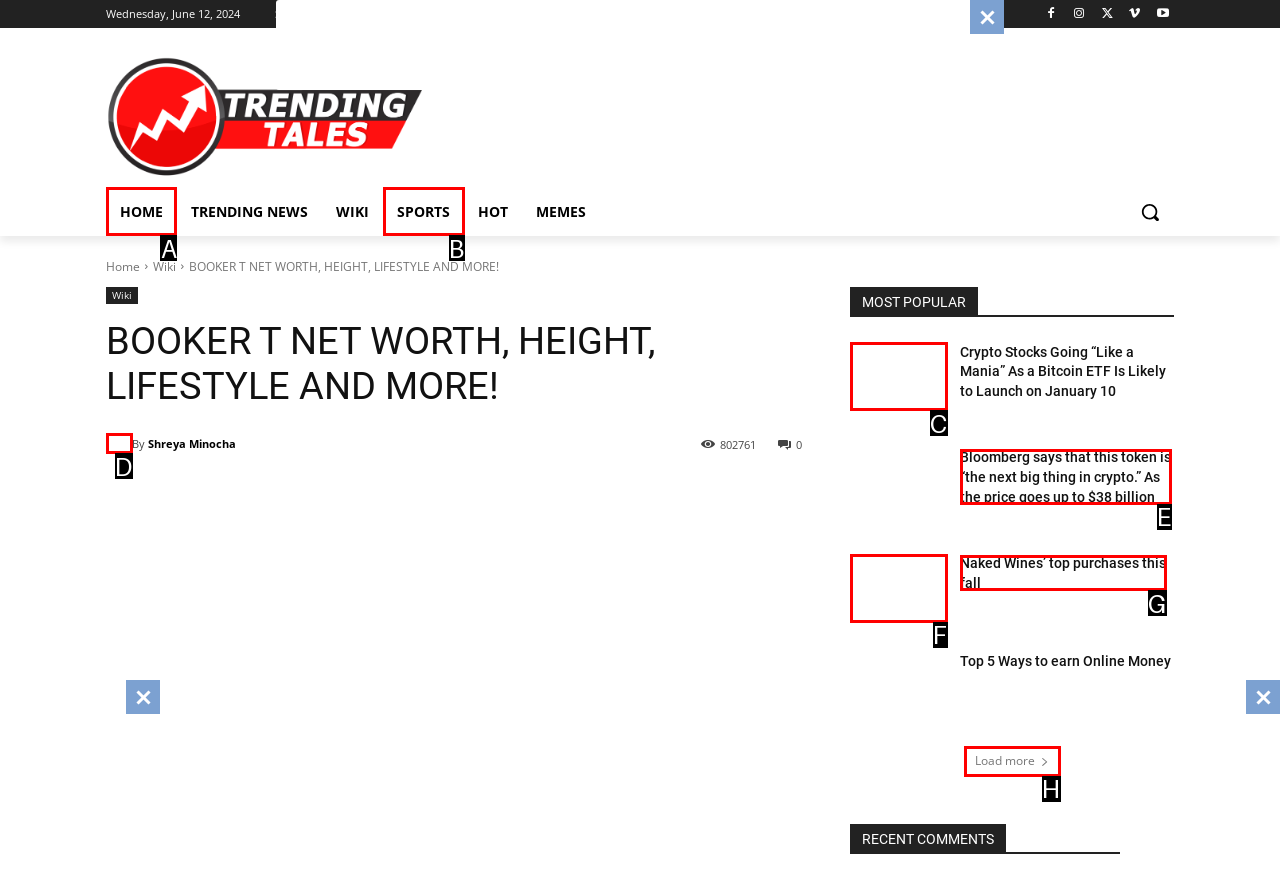Indicate which red-bounded element should be clicked to perform the task: Visit the 'HOME' page Answer with the letter of the correct option.

A